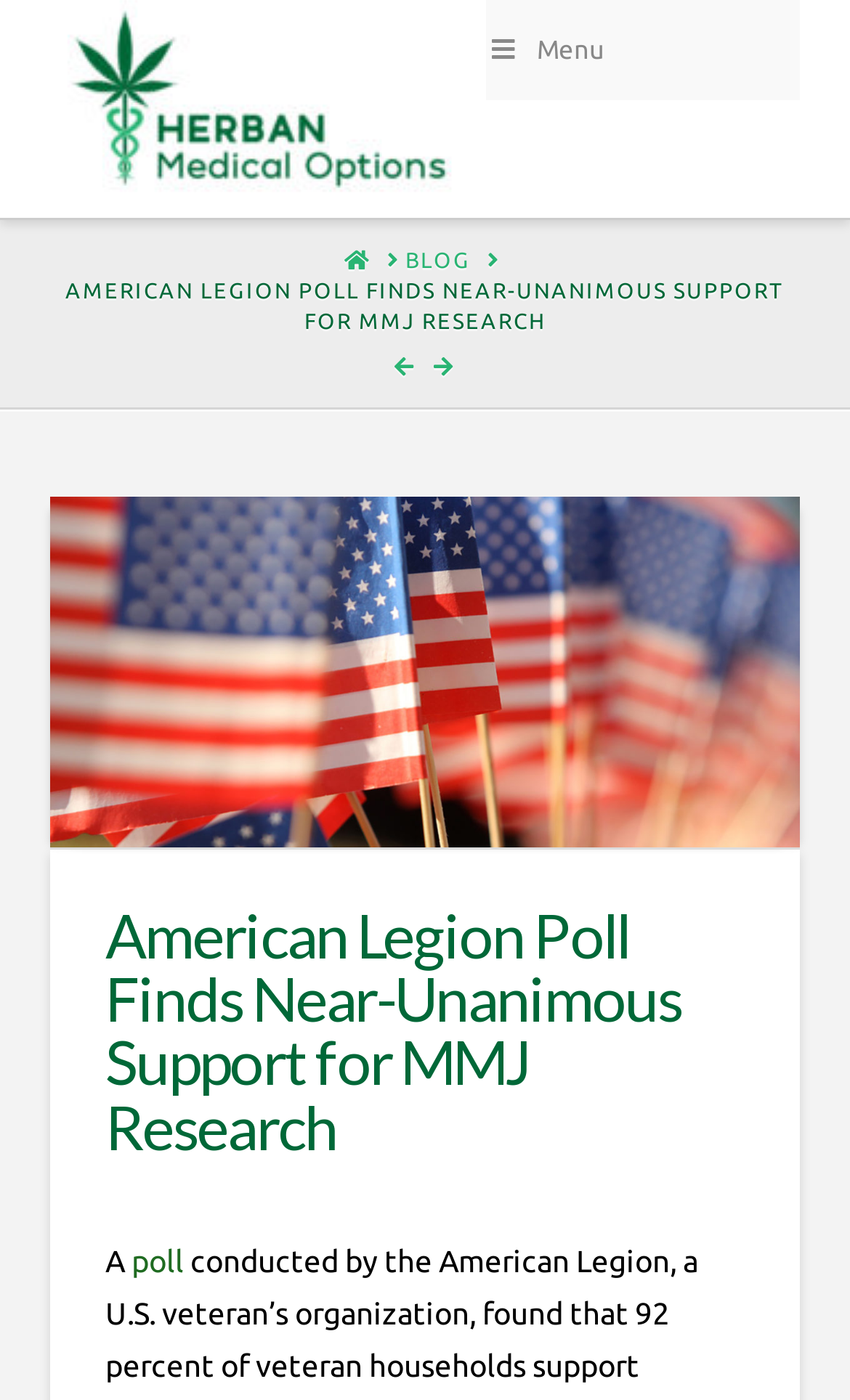What is the purpose of the icons?
Utilize the image to construct a detailed and well-explained answer.

The icons '' and '' are likely social media links, as they are commonly used to represent social media platforms.